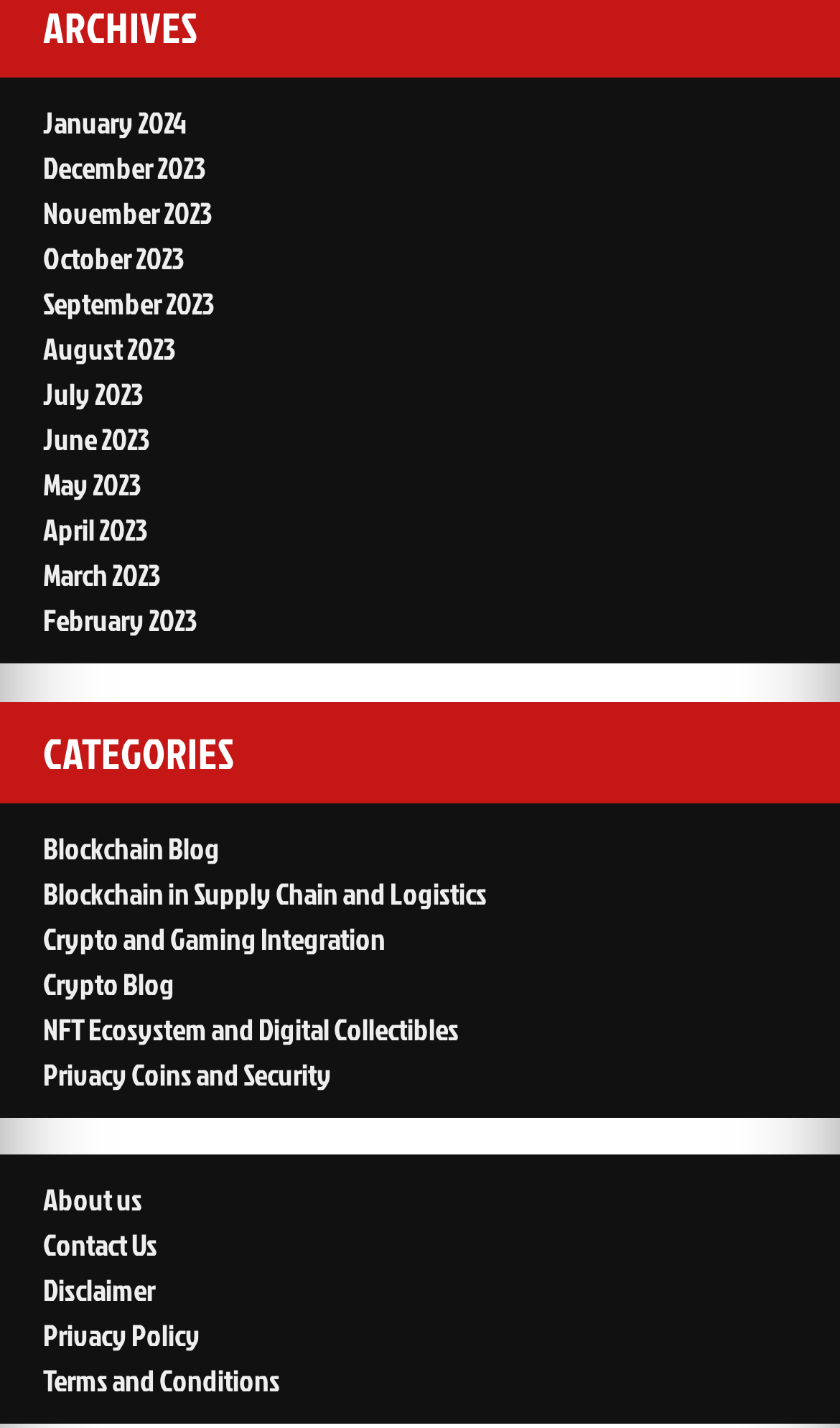Determine the bounding box coordinates for the area that needs to be clicked to fulfill this task: "Check Disclaimer". The coordinates must be given as four float numbers between 0 and 1, i.e., [left, top, right, bottom].

[0.051, 0.889, 0.185, 0.917]